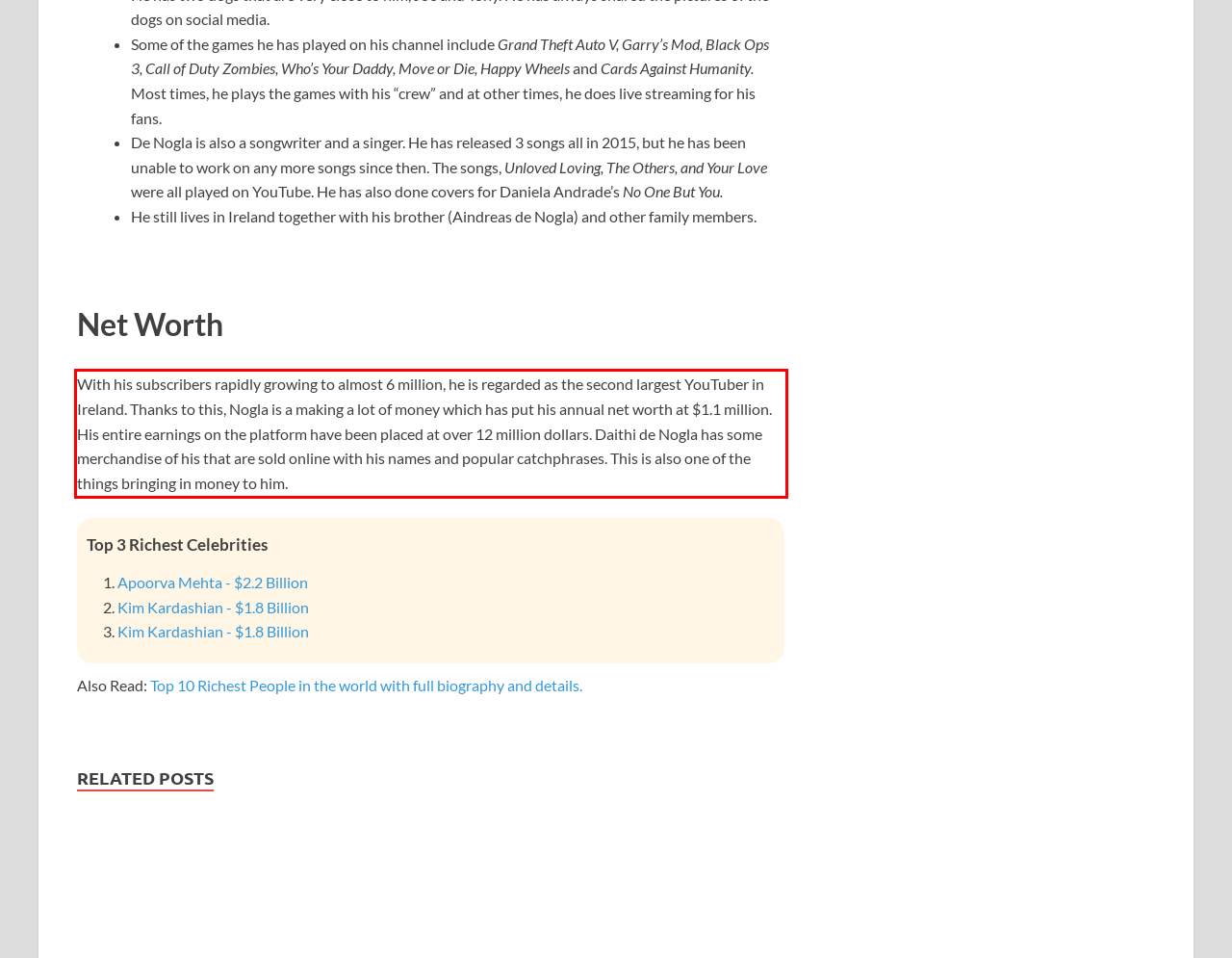You are given a webpage screenshot with a red bounding box around a UI element. Extract and generate the text inside this red bounding box.

With his subscribers rapidly growing to almost 6 million, he is regarded as the second largest YouTuber in Ireland. Thanks to this, Nogla is a making a lot of money which has put his annual net worth at $1.1 million. His entire earnings on the platform have been placed at over 12 million dollars. Daithi de Nogla has some merchandise of his that are sold online with his names and popular catchphrases. This is also one of the things bringing in money to him.